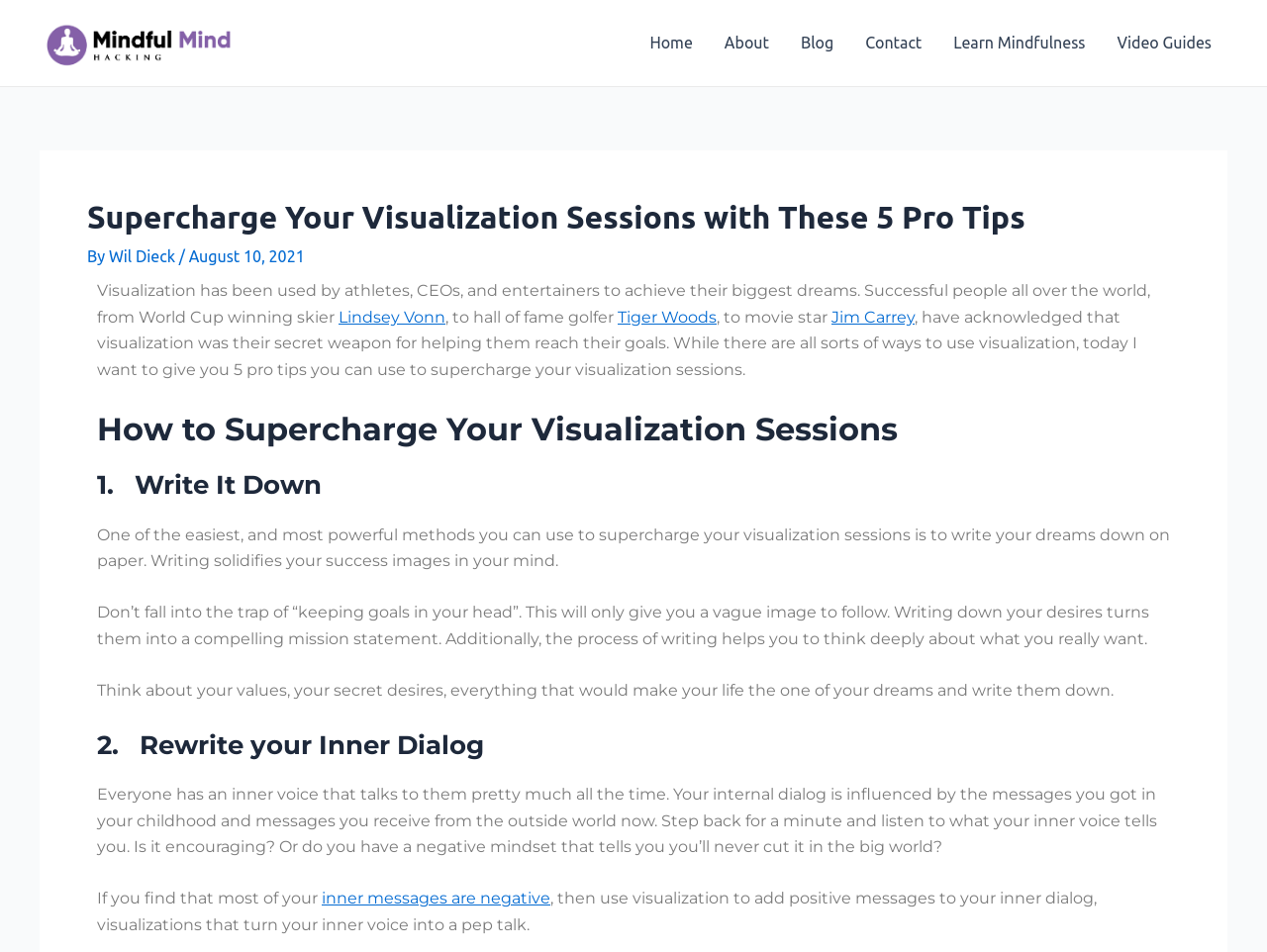Who is the hall of fame golfer mentioned in the article?
Give a detailed response to the question by analyzing the screenshot.

The article mentions Tiger Woods as an example of a successful person who has used visualization to achieve their goals, specifically as a hall of fame golfer.